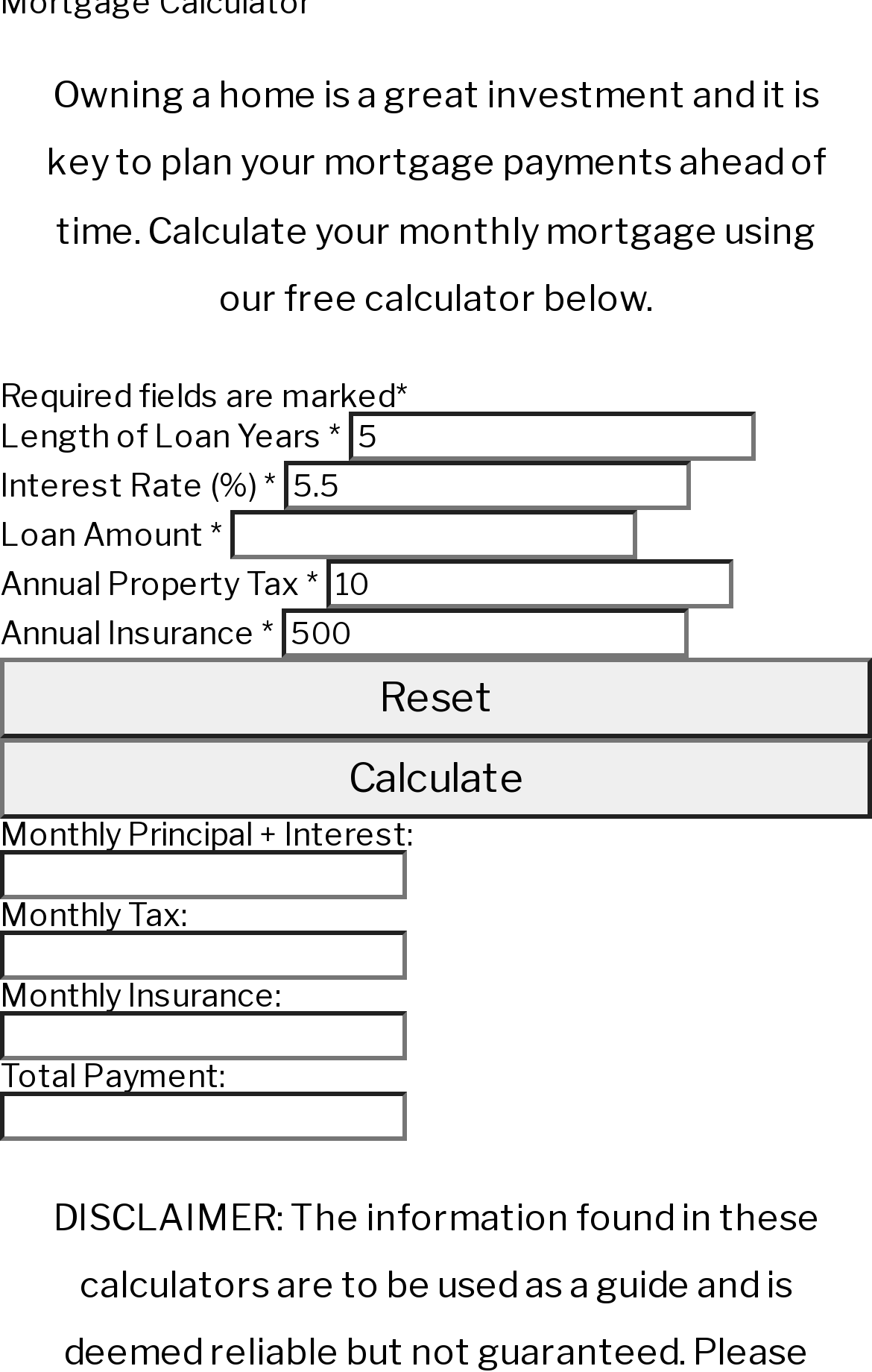Give a one-word or one-phrase response to the question: 
What is the default interest rate?

5.5%